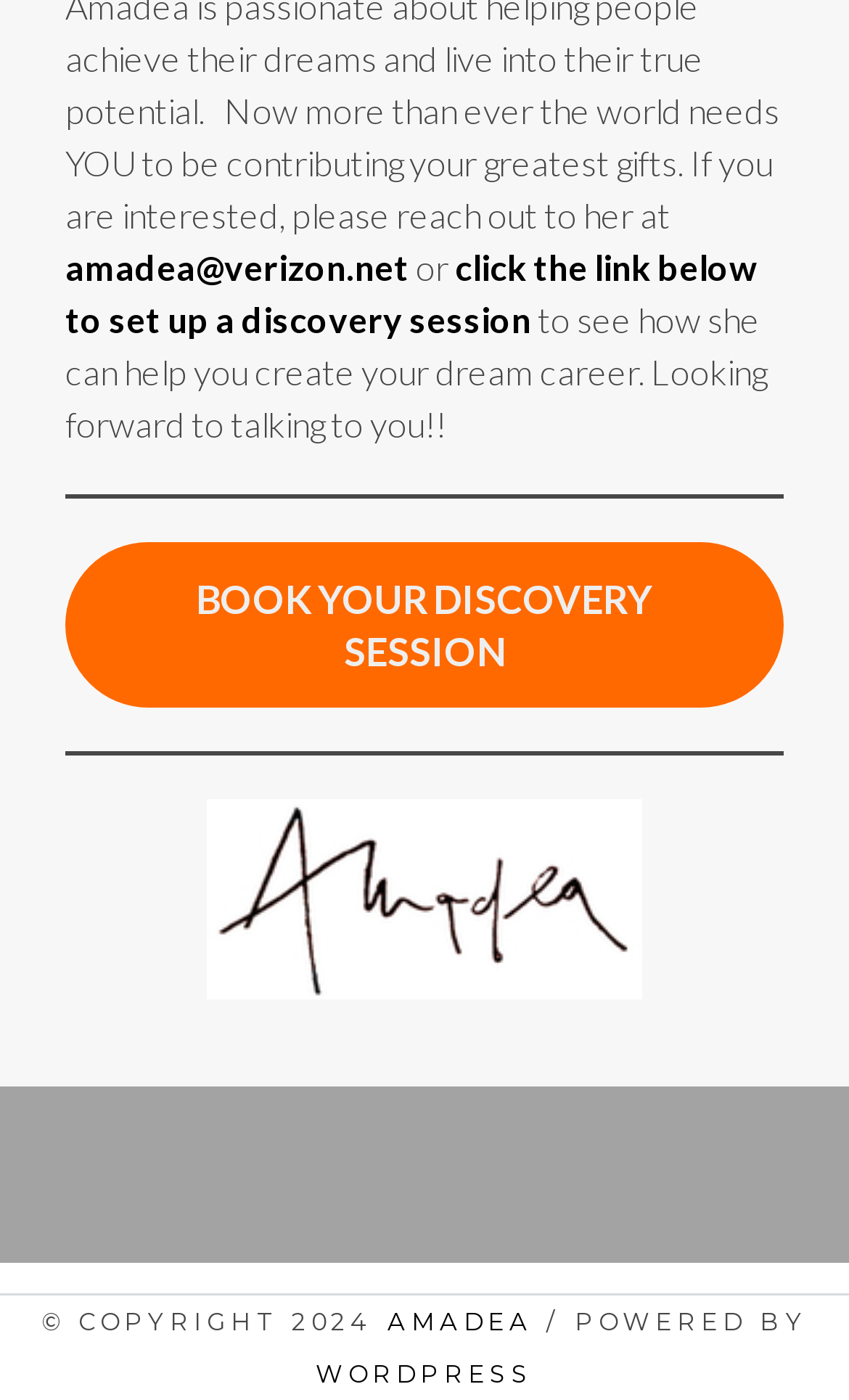Given the description "WordPress", determine the bounding box of the corresponding UI element.

[0.372, 0.97, 0.628, 0.992]